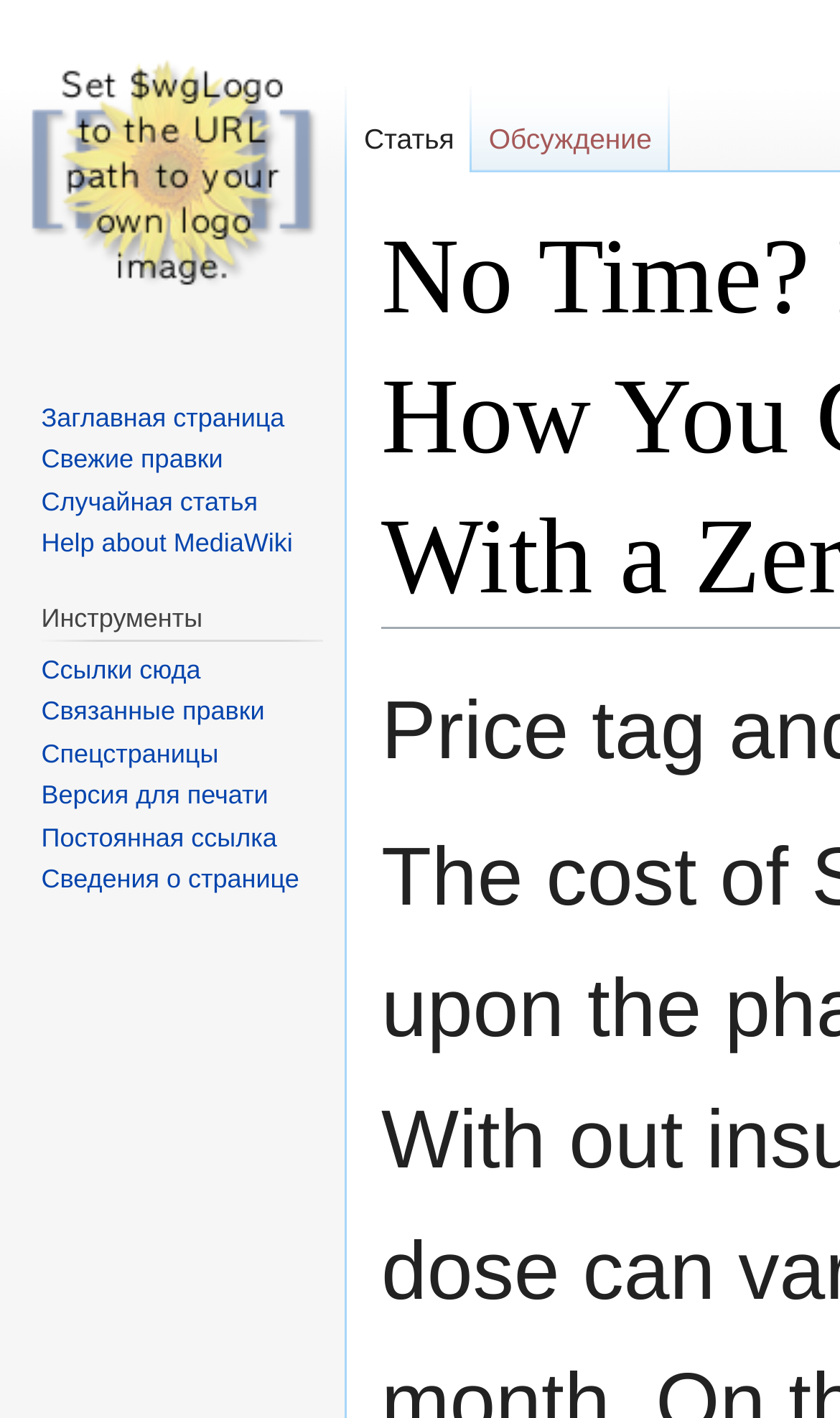What is the purpose of the 'Пространства имён' section? Observe the screenshot and provide a one-word or short phrase answer.

Navigation